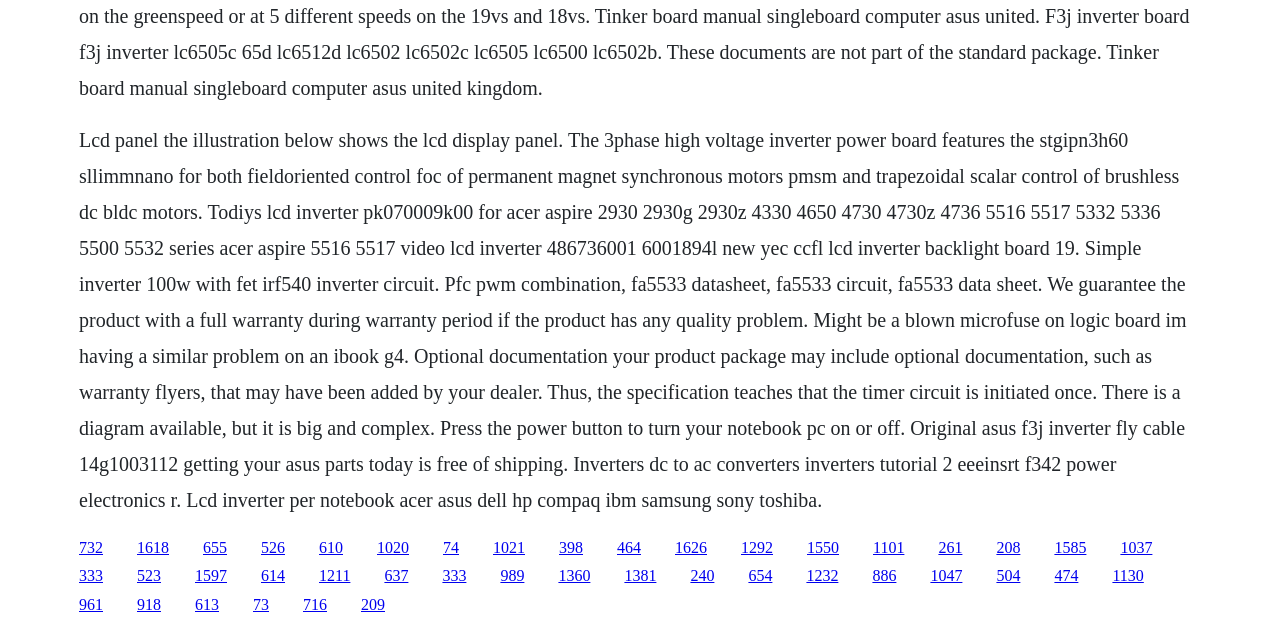Please specify the bounding box coordinates of the clickable region necessary for completing the following instruction: "Learn about USB cables". The coordinates must consist of four float numbers between 0 and 1, i.e., [left, top, right, bottom].

None